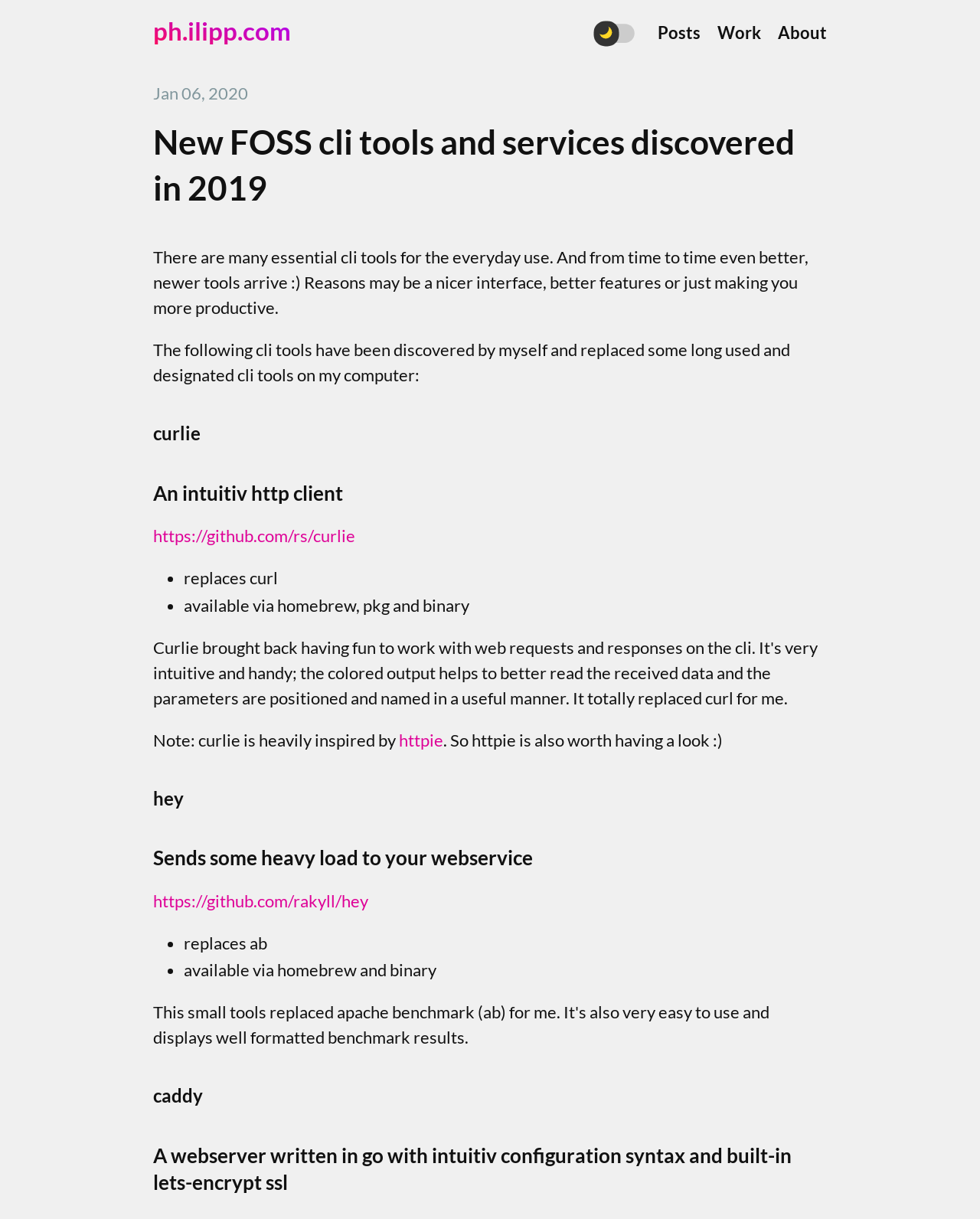Offer a comprehensive description of the webpage’s content and structure.

The webpage is a blog post titled "New FOSS cli tools and services discovered in 2019" by philipp staender. At the top, there is a navigation menu with links to "ph.ilipp.com", "Posts", "Work", and "About". Below the navigation menu, there is a header section with the title of the blog post and the date "Jan 06, 2020".

The main content of the blog post is divided into sections, each describing a new FOSS cli tool discovered by the author. The first section is about "curlie", an intuitive HTTP client that replaces curl. There is a link to the GitHub repository of curlie, and a list of its features, including its availability via homebrew, pkg, and binary. The section also mentions that curlie is heavily inspired by httpie, another tool worth checking out.

The next section is about "hey", a tool that sends heavy loads to a web service. There is a link to the GitHub repository of hey, and a list of its features, including its availability via homebrew and binary.

The final section is about "caddy", a web server written in Go with an intuitive configuration syntax and built-in Let's Encrypt SSL. The section provides a brief description of caddy's features.

Throughout the blog post, there are no images, but there are links to external resources, such as GitHub repositories, and a navigation menu at the top. The text is organized into sections with headings, and there are lists of features and benefits for each tool described.